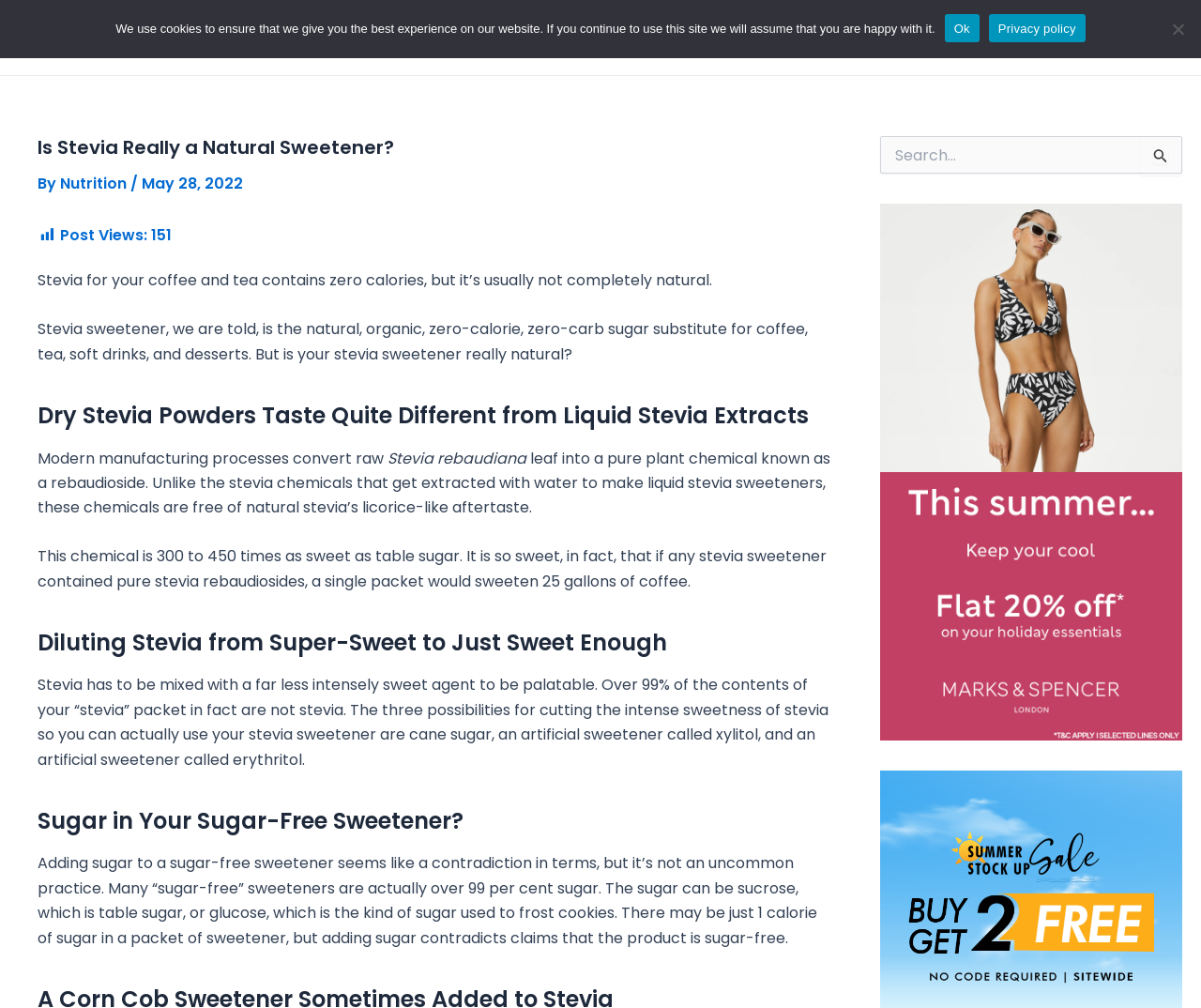Please provide a detailed answer to the question below by examining the image:
What is the purpose of the search box on the webpage?

The search box on the webpage allows users to search for specific content within the website, making it easier to find relevant information.